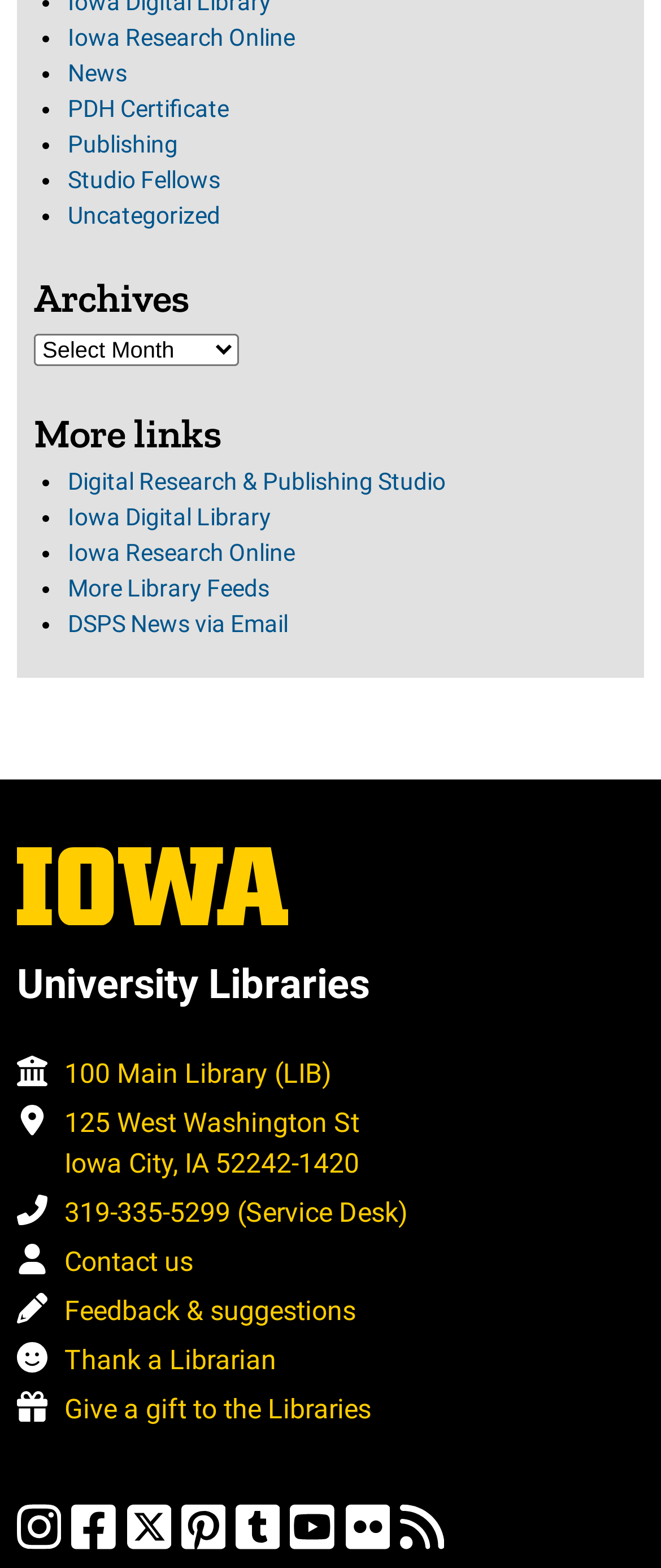What is the name of the studio mentioned on the webpage?
Could you give a comprehensive explanation in response to this question?

I found the name of the studio by looking at the links provided on the webpage, which mentions the Digital Research & Publishing Studio as one of the links.